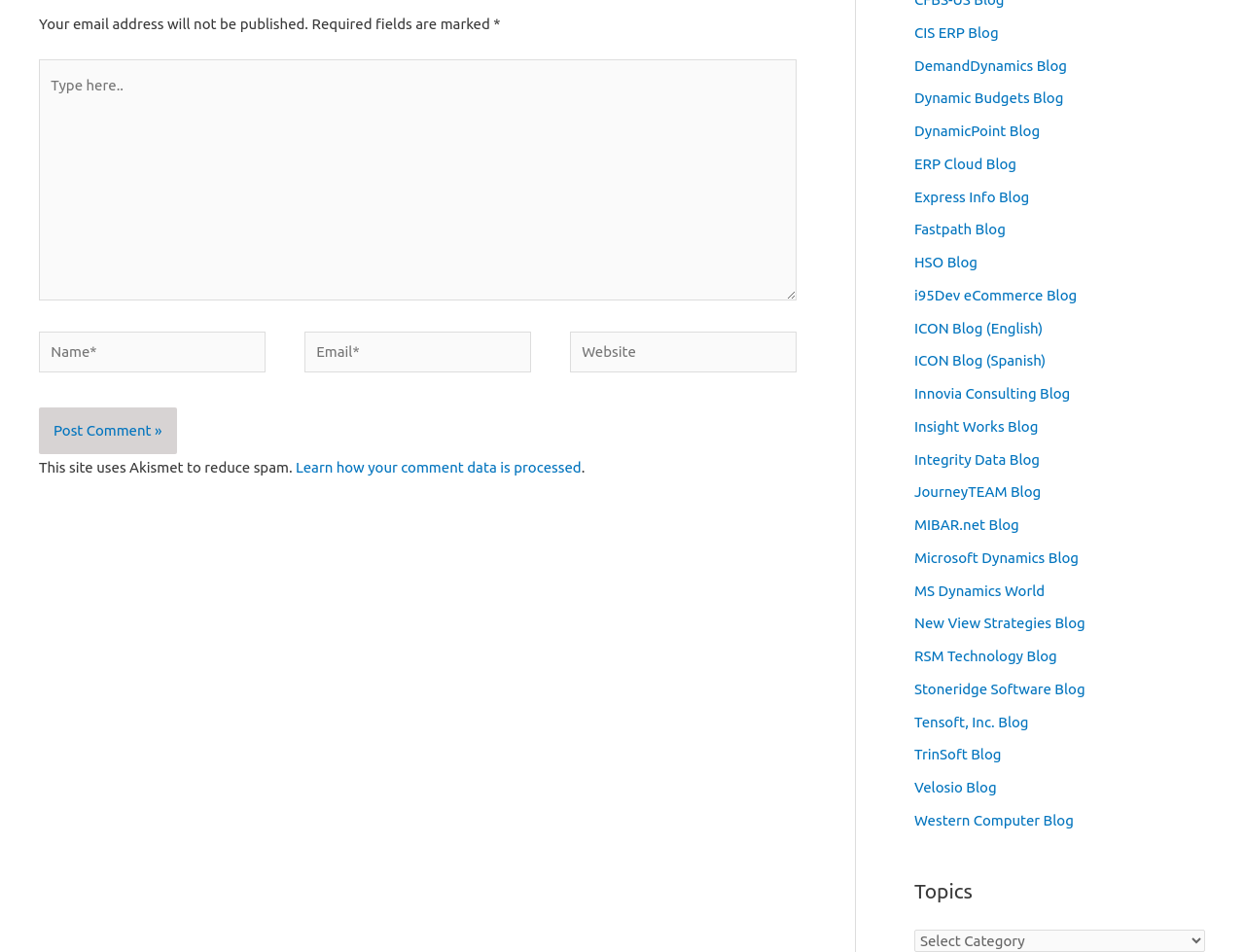Please identify the bounding box coordinates of the clickable area that will allow you to execute the instruction: "Enter your name".

[0.031, 0.349, 0.213, 0.391]